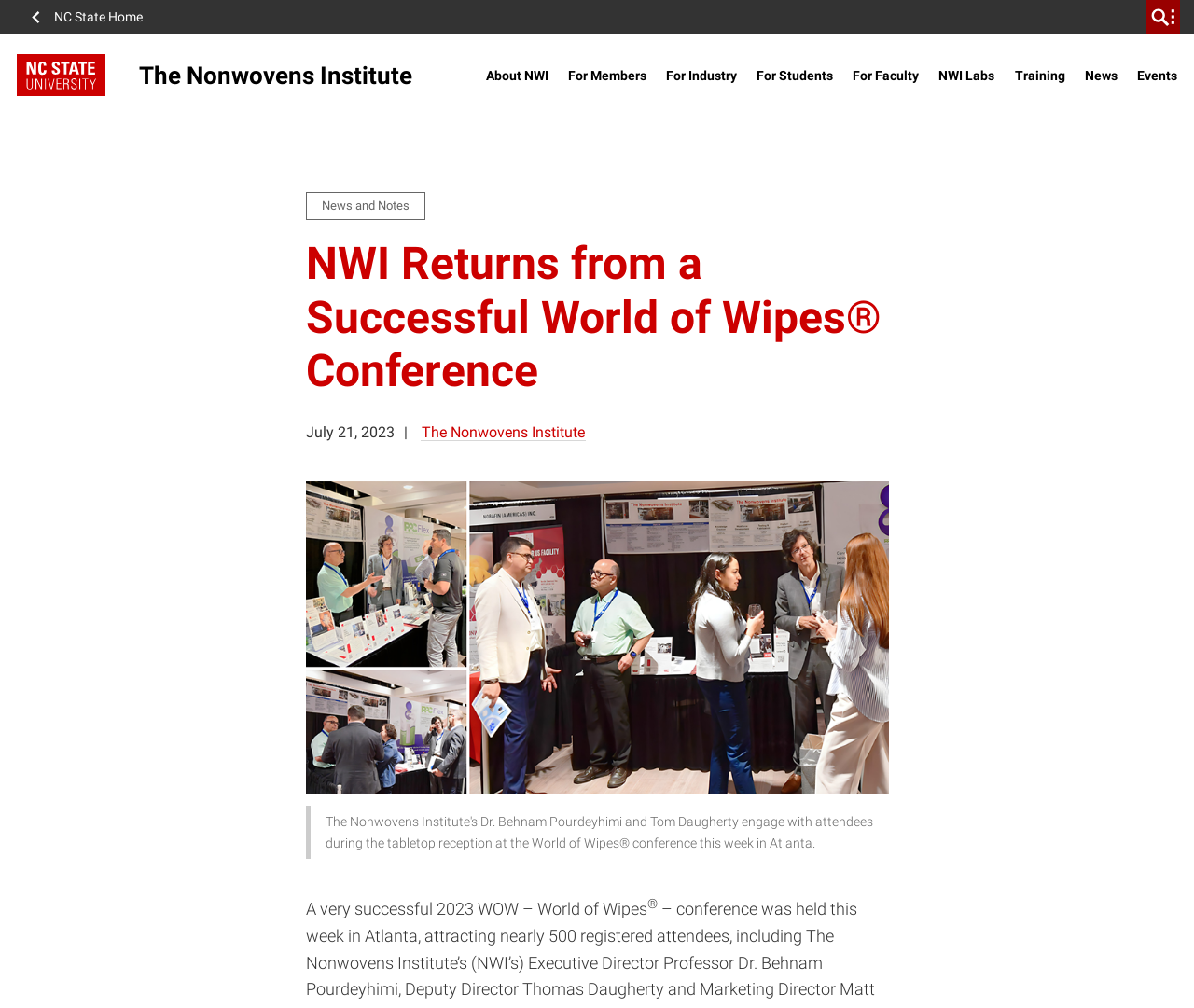What is the date mentioned in the article?
Please provide a comprehensive answer based on the contents of the image.

I found the answer by looking at the article section of the webpage, where I saw a StaticText element with the text 'July 21, 2023'. This suggests that the date mentioned in the article is July 21, 2023.